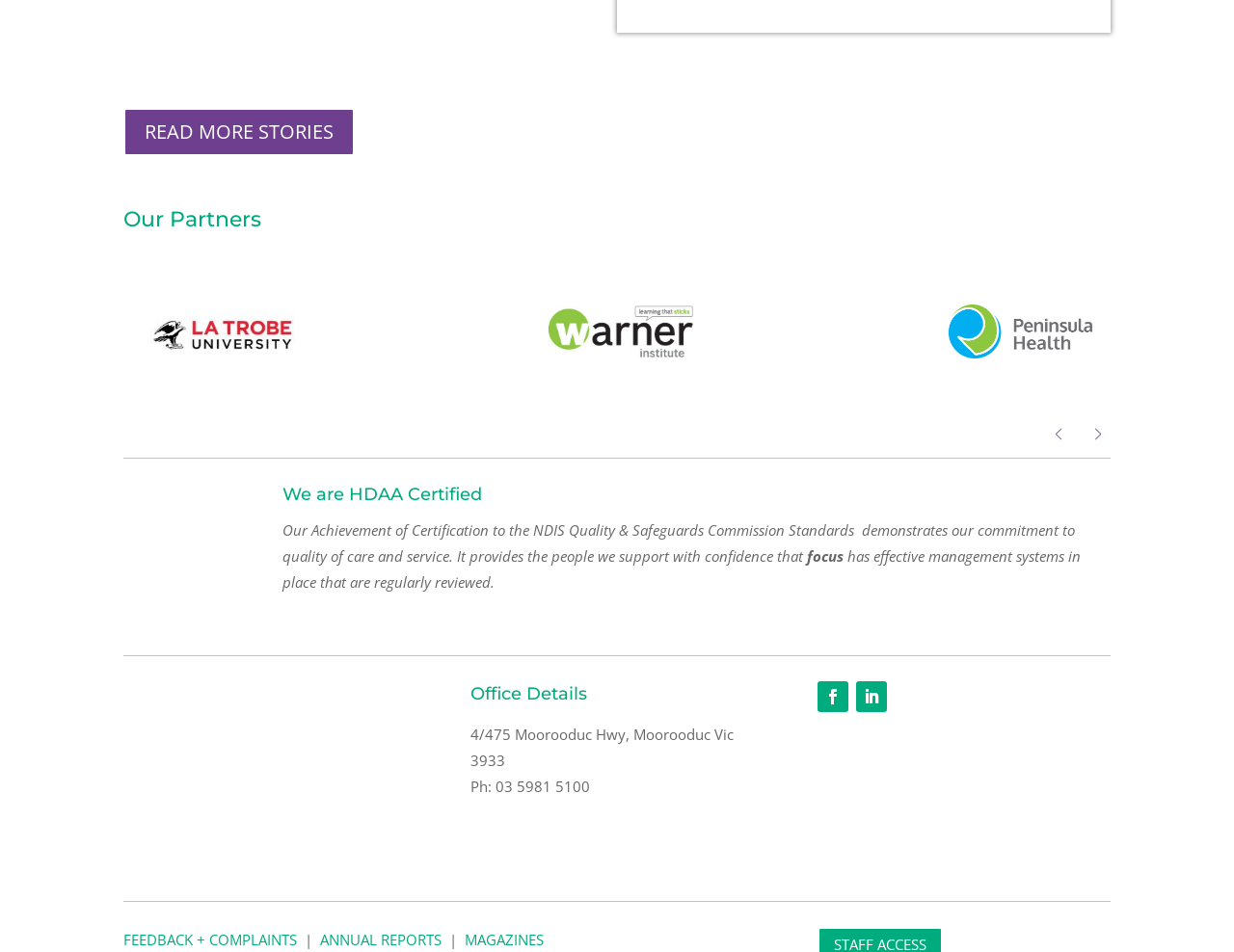Find the bounding box coordinates of the area that needs to be clicked in order to achieve the following instruction: "Click the 'FEEDBACK + COMPLAINTS' link". The coordinates should be specified as four float numbers between 0 and 1, i.e., [left, top, right, bottom].

[0.1, 0.976, 0.241, 0.997]